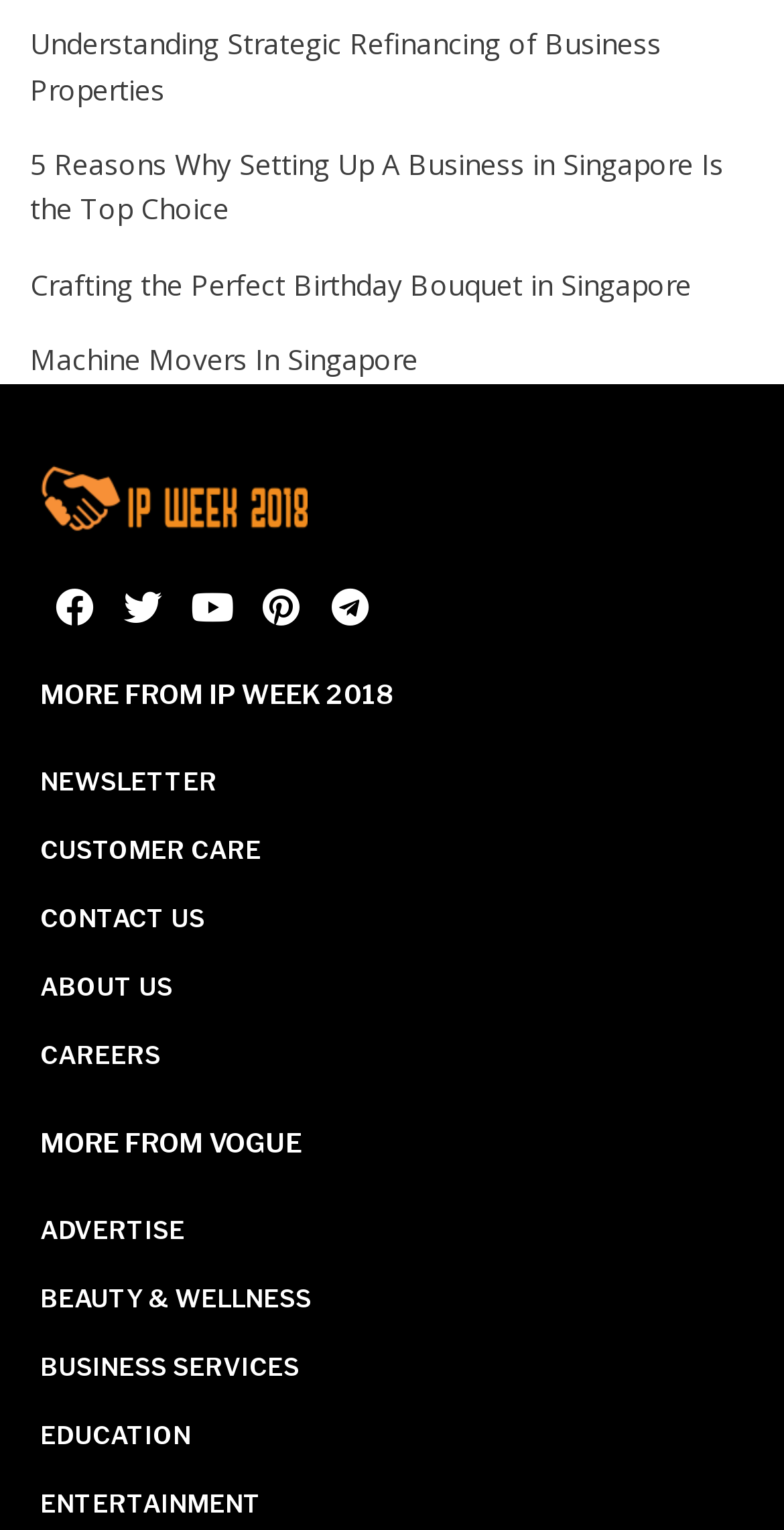Using the format (top-left x, top-left y, bottom-right x, bottom-right y), provide the bounding box coordinates for the described UI element. All values should be floating point numbers between 0 and 1: Advertise

[0.051, 0.782, 0.949, 0.827]